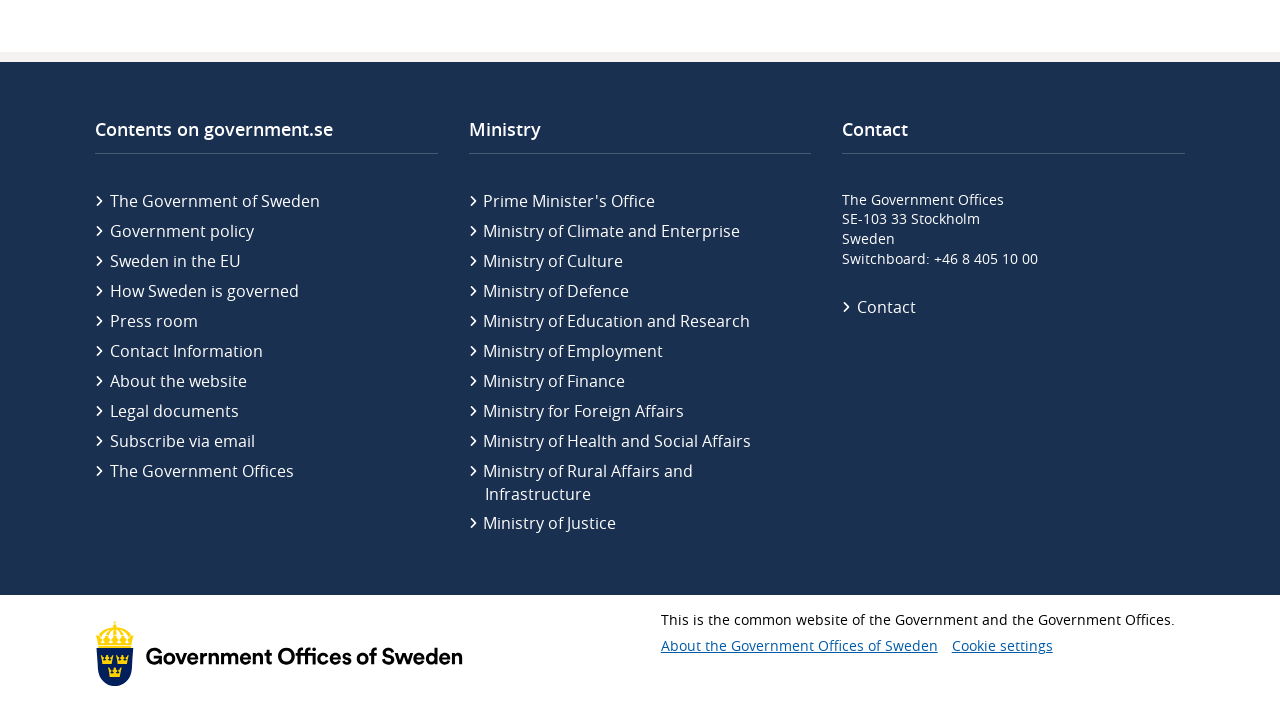Bounding box coordinates should be in the format (top-left x, top-left y, bottom-right x, bottom-right y) and all values should be floating point numbers between 0 and 1. Determine the bounding box coordinate for the UI element described as: Sweden in the EU

[0.087, 0.355, 0.323, 0.388]